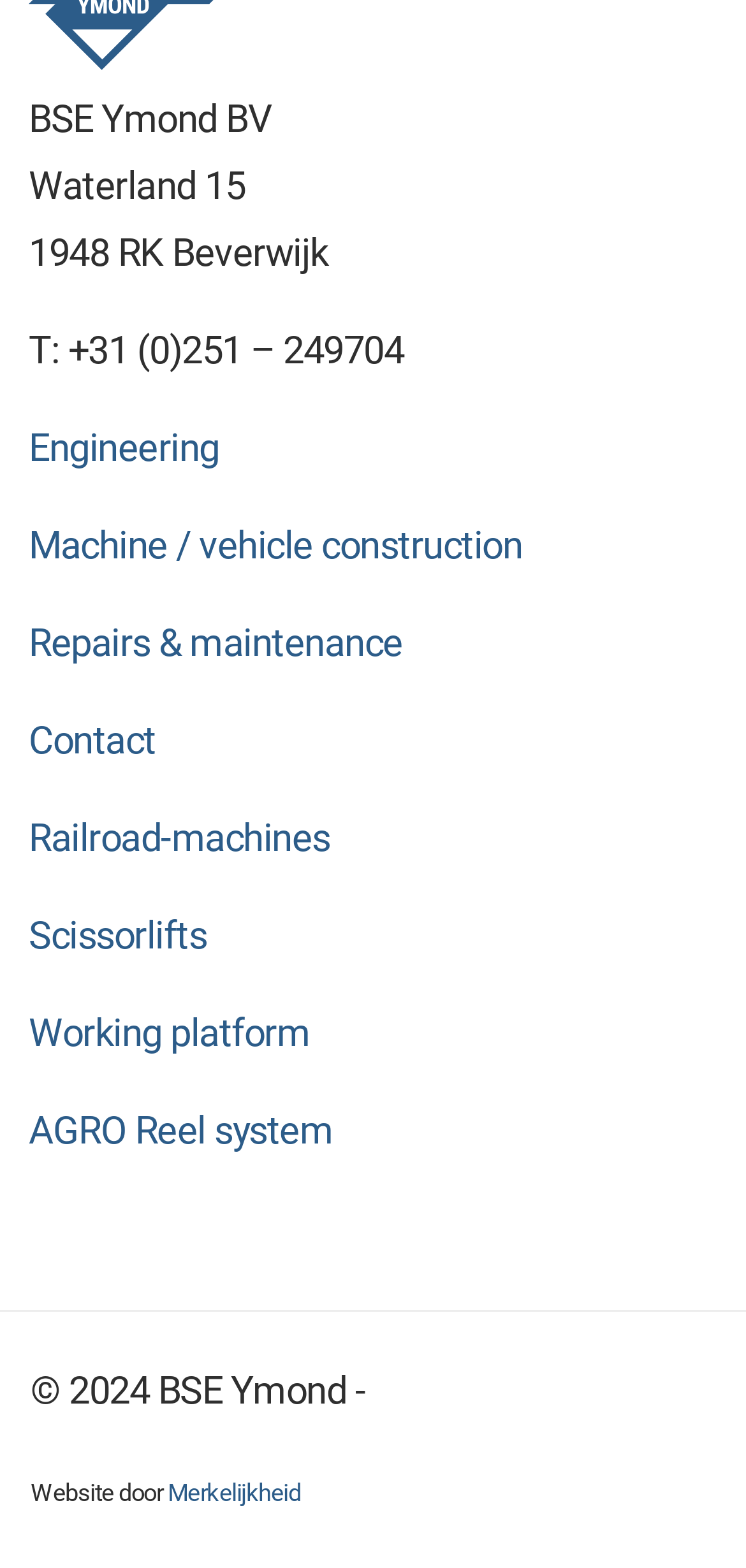Please identify the bounding box coordinates of the element on the webpage that should be clicked to follow this instruction: "Click on Engineering". The bounding box coordinates should be given as four float numbers between 0 and 1, formatted as [left, top, right, bottom].

[0.038, 0.271, 0.294, 0.3]